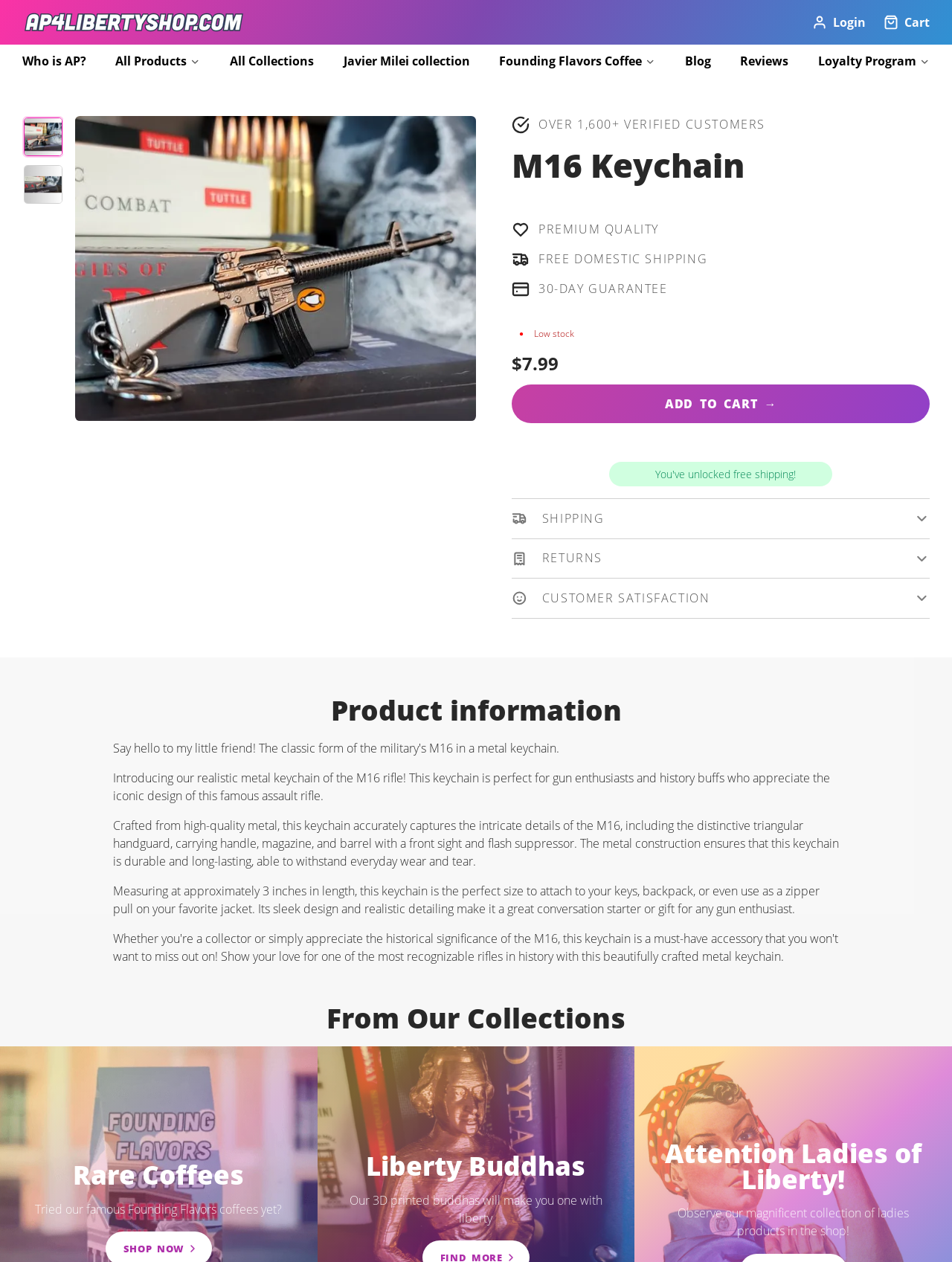What is the length of the keychain? Analyze the screenshot and reply with just one word or a short phrase.

Approximately 3 inches